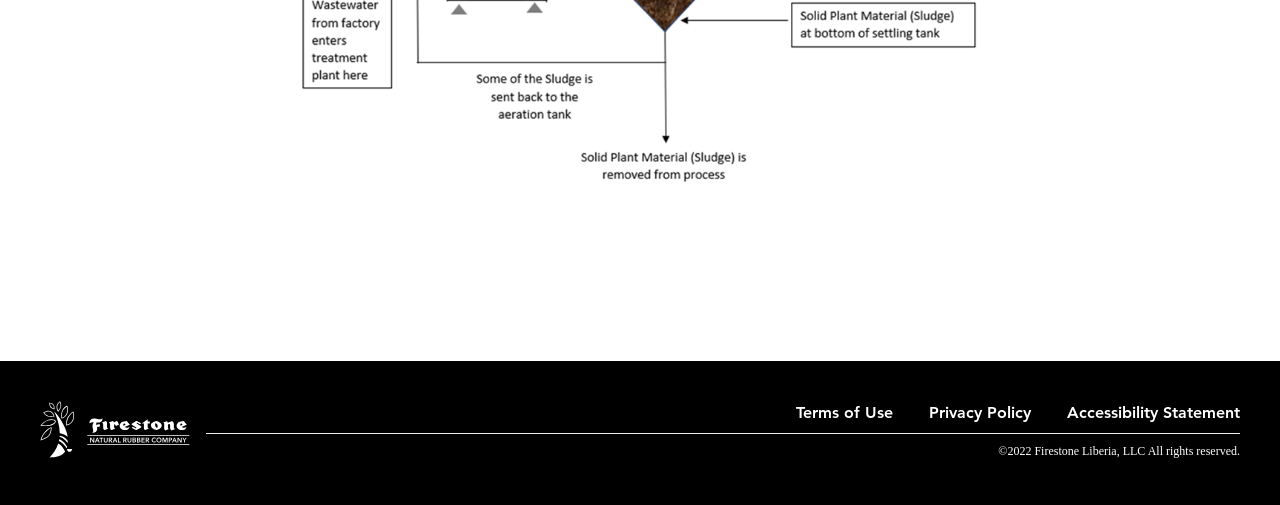Locate the bounding box coordinates for the element described below: "Terms of Use". The coordinates must be four float values between 0 and 1, formatted as [left, top, right, bottom].

[0.622, 0.798, 0.698, 0.835]